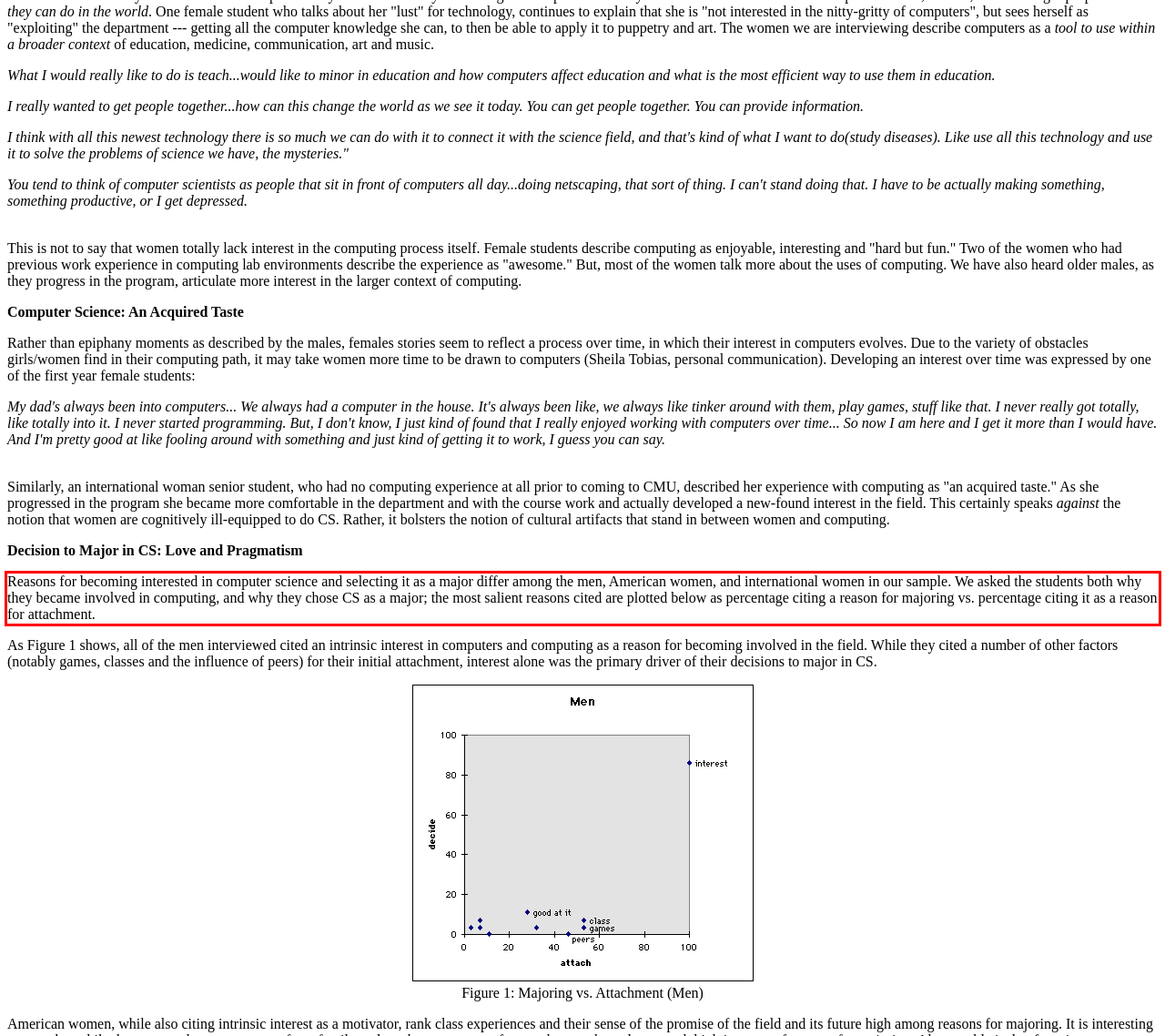You are presented with a webpage screenshot featuring a red bounding box. Perform OCR on the text inside the red bounding box and extract the content.

Reasons for becoming interested in computer science and selecting it as a major differ among the men, American women, and international women in our sample. We asked the students both why they became involved in computing, and why they chose CS as a major; the most salient reasons cited are plotted below as percentage citing a reason for majoring vs. percentage citing it as a reason for attachment.